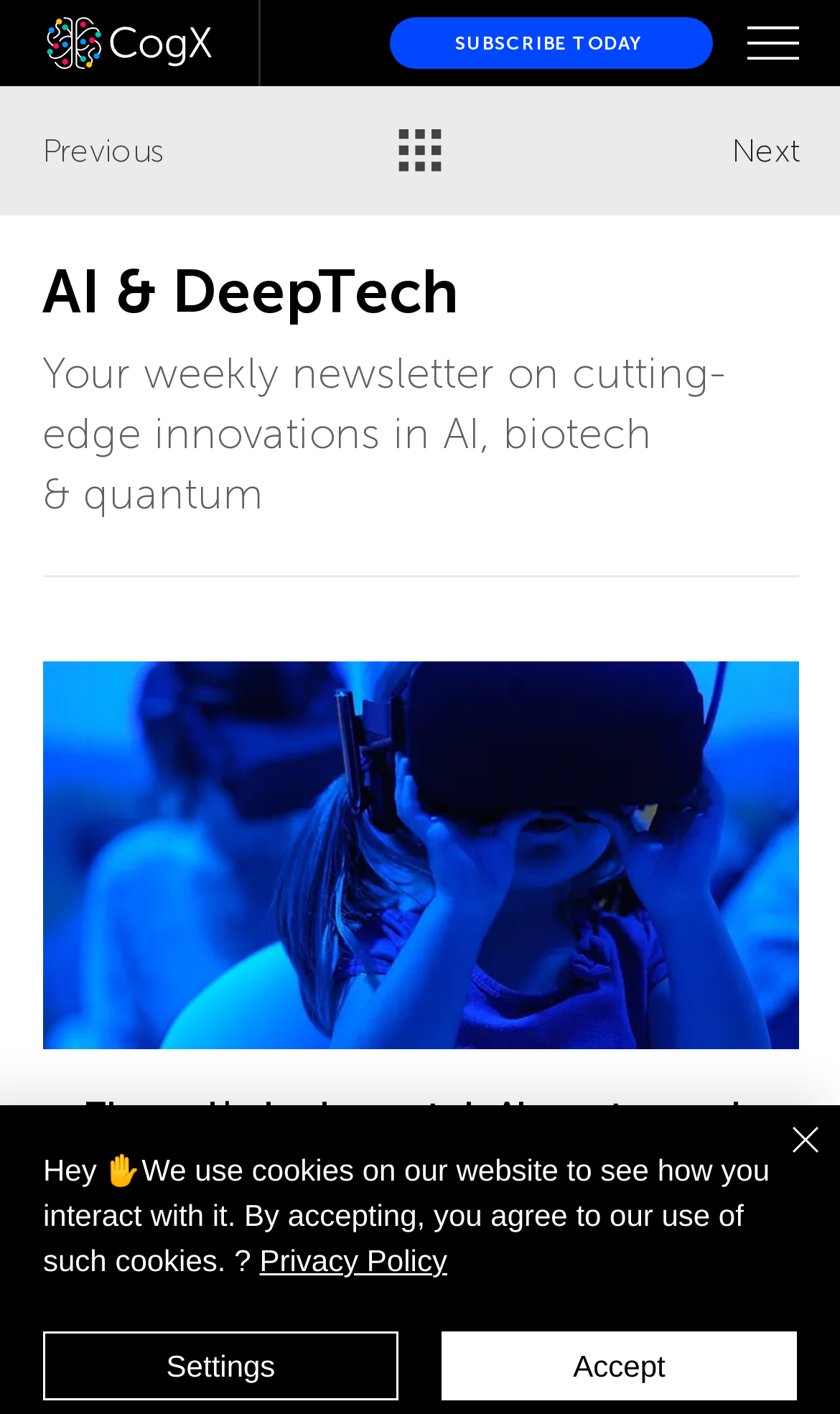Identify the bounding box of the HTML element described as: "SUBSCRIBE TODAY".

[0.463, 0.012, 0.847, 0.049]